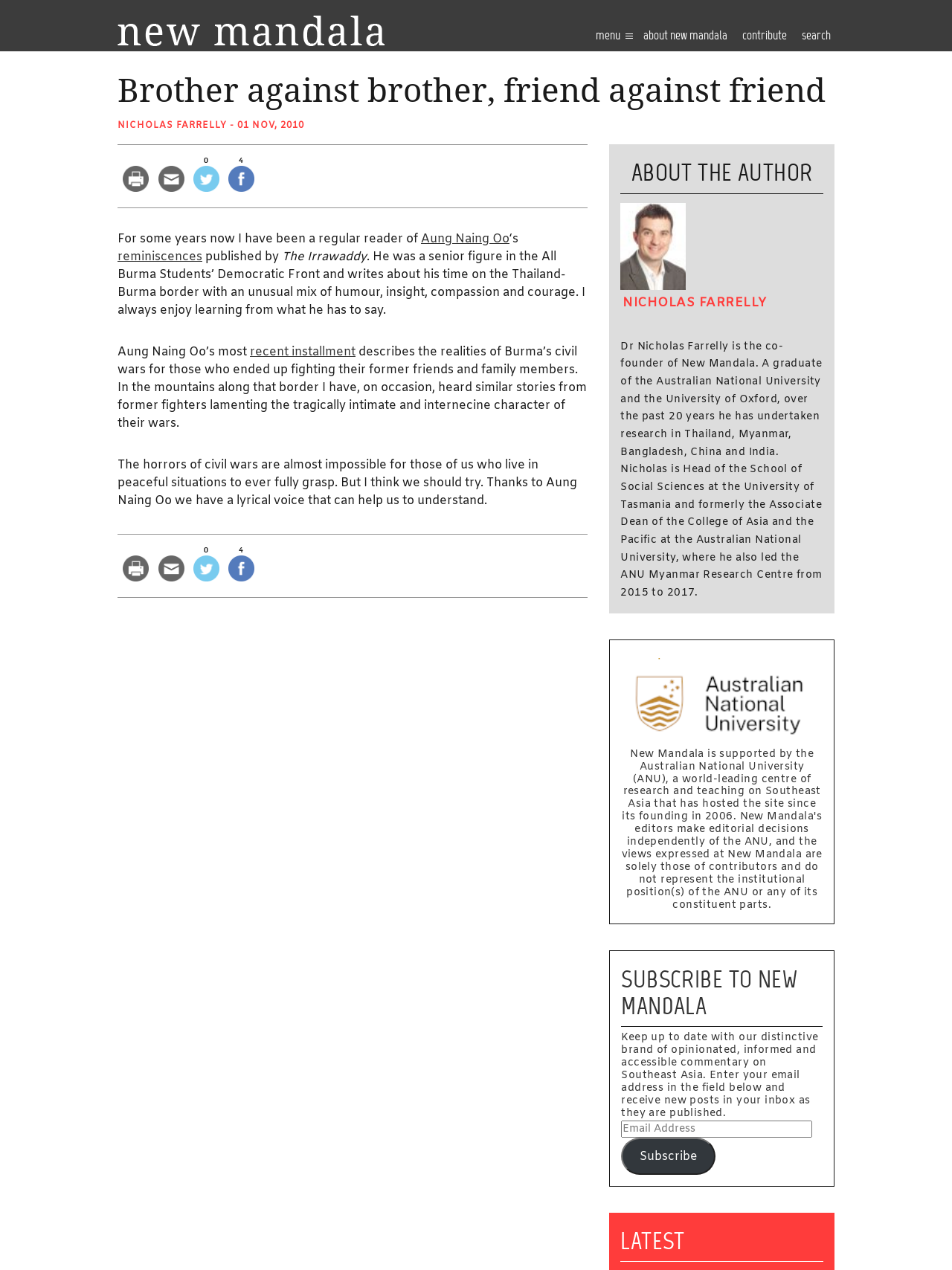What is the topic of Aung Naing Oo's recent installment?
Using the image provided, answer with just one word or phrase.

Burma's civil wars